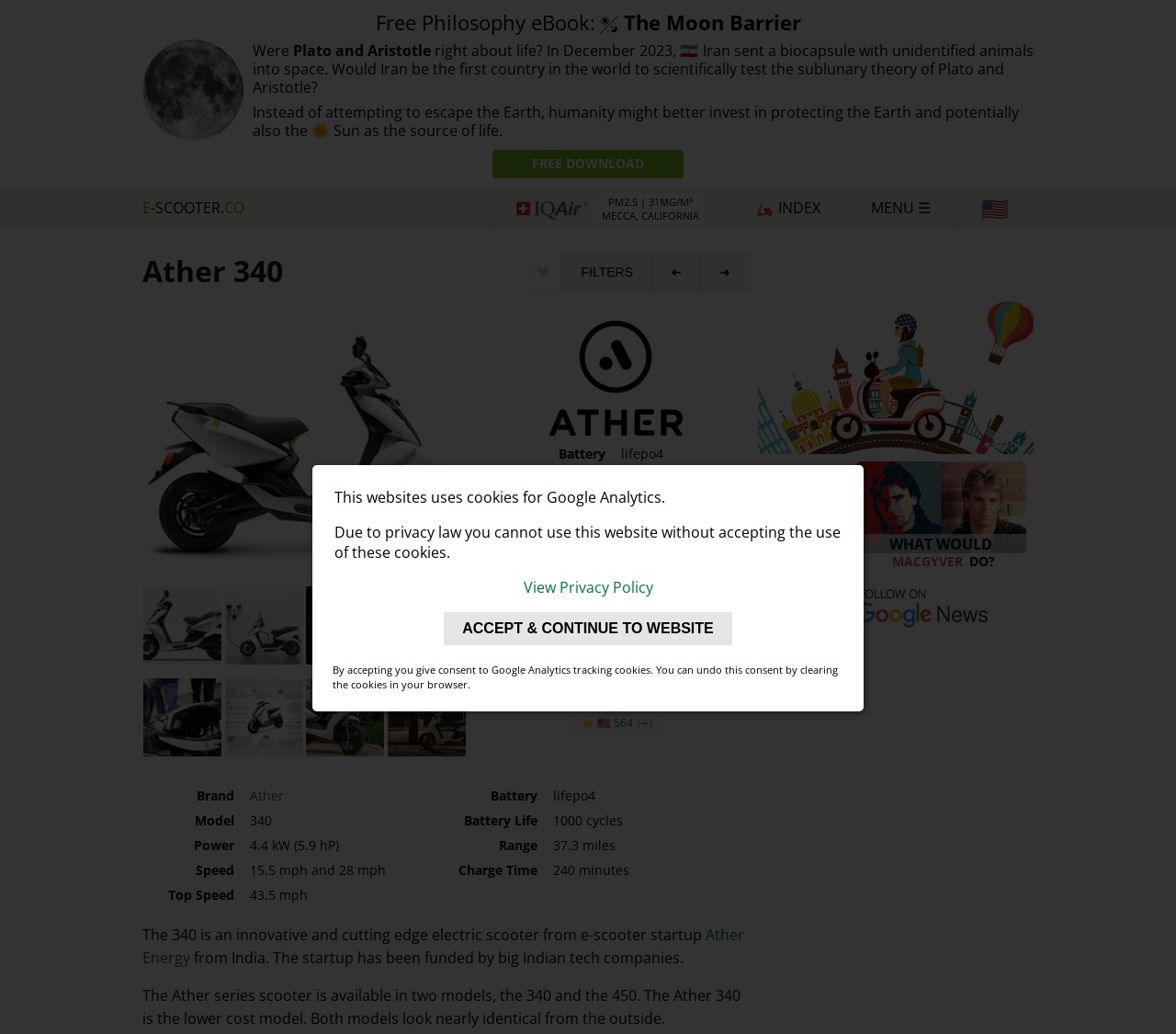Refer to the element description 🛵 Index and identify the corresponding bounding box in the screenshot. Format the coordinates as (top-left x, top-left y, bottom-right x, bottom-right y) with values in the range of 0 to 1.

[0.627, 0.182, 0.713, 0.222]